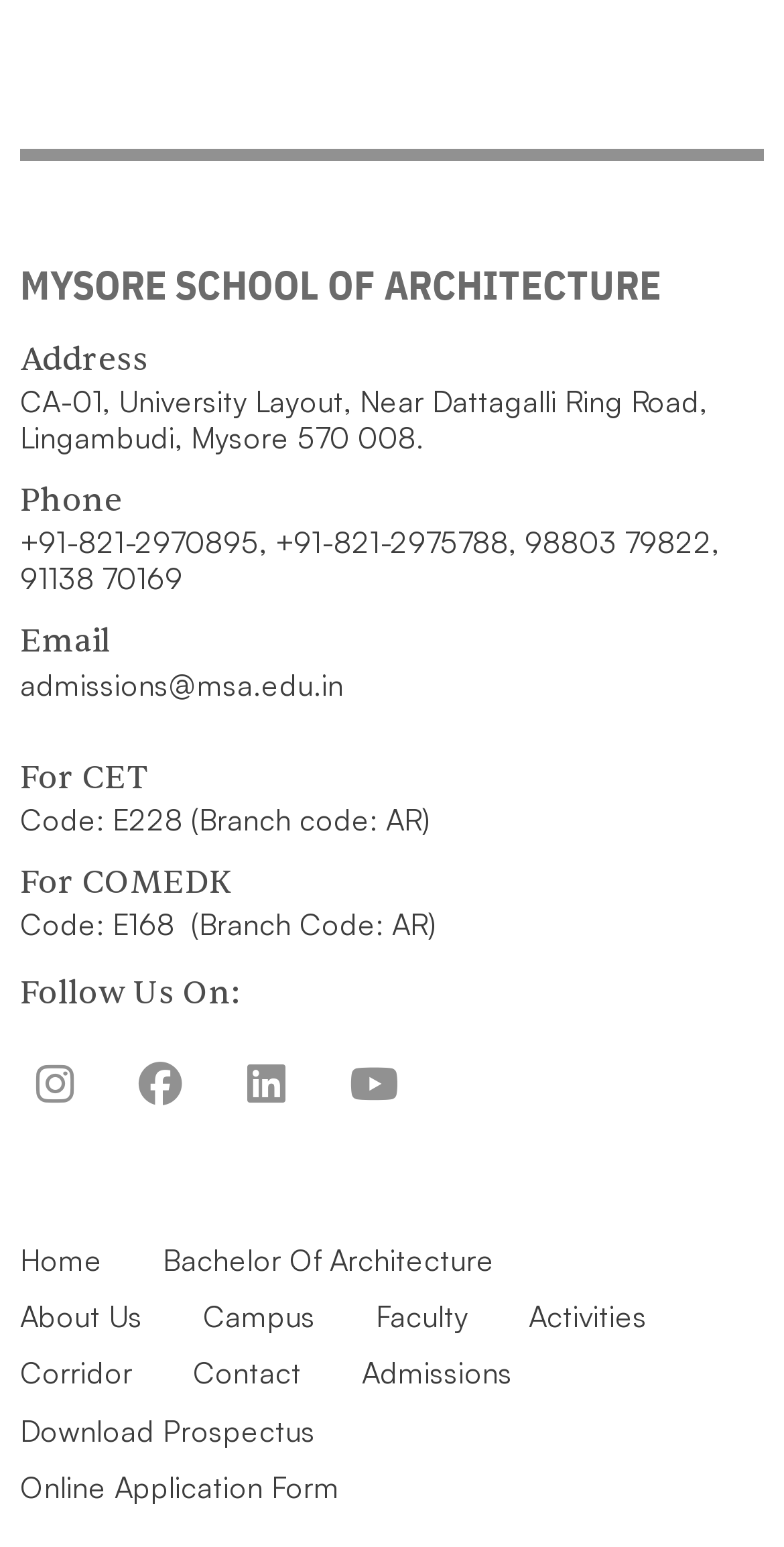Locate the bounding box coordinates of the clickable region to complete the following instruction: "View contact information."

[0.026, 0.309, 0.974, 0.338]